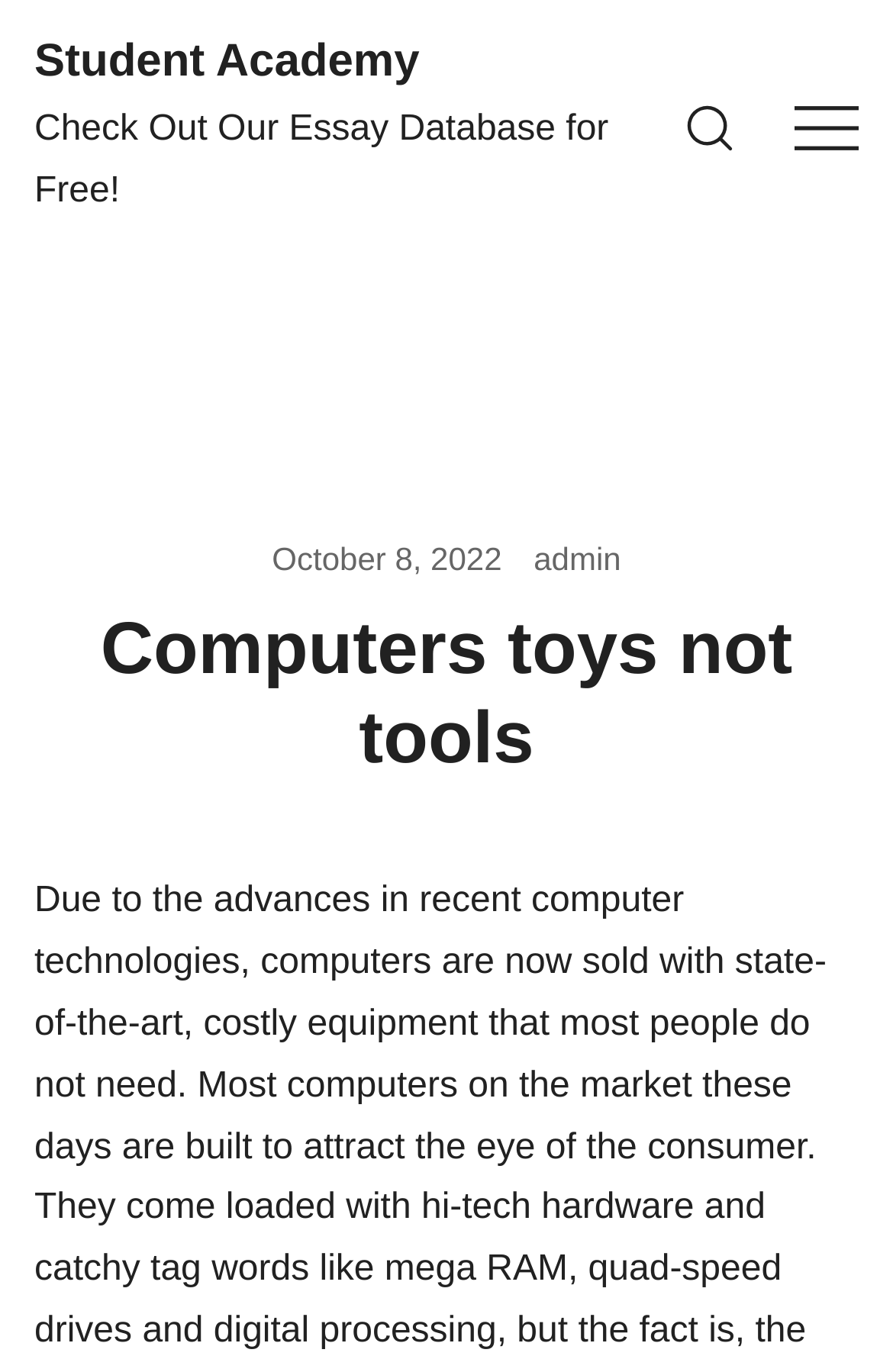Locate the heading on the webpage and return its text.

Computers toys not tools